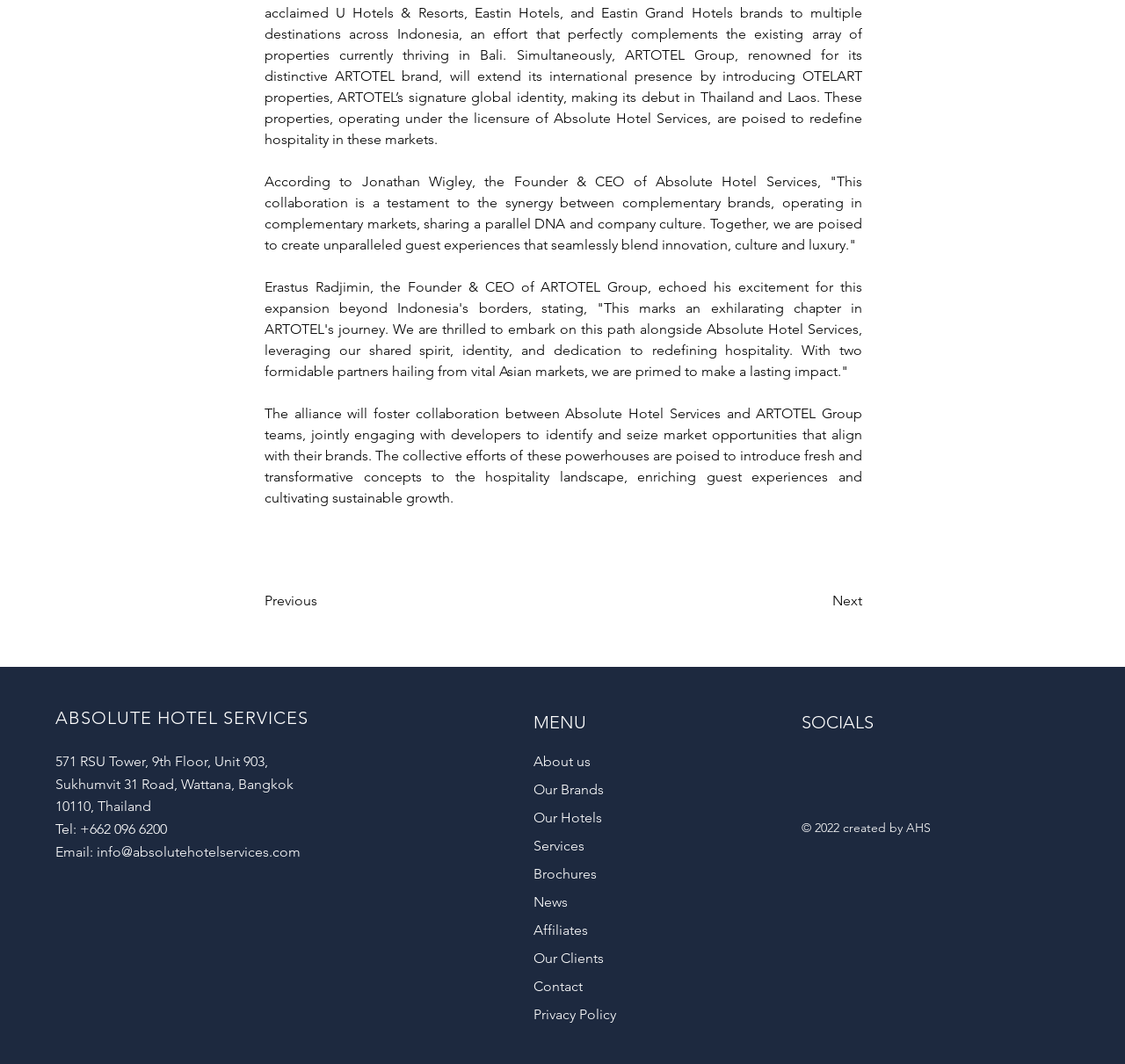Please respond in a single word or phrase: 
What is the year mentioned in the copyright notice?

2022